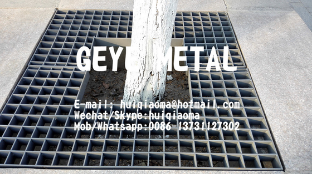Describe the scene depicted in the image with great detail.

The image displays a tree surrounded by a black metal grating, designed to protect the tree and its soil while allowing for drainage and airflow. The tree trunk is visible, emerging from the center of the grating, which is arranged in a grid pattern. Prominently overlaid on the image are the words "GEYO METAL," indicating the brand or manufacturer associated with this tree protection product. Additional contact information features prominently, including an email address, various messaging platform contacts like WeChat and Skype, and a mobile number, suggesting a focus on customer outreach and support. The background appears to be a concrete surface, further emphasizing the utility and application of this protective grating in urban landscaping.